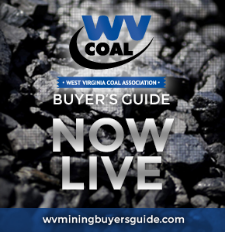Use a single word or phrase to answer the question:
What is the purpose of the image?

Informing about buyer's guide